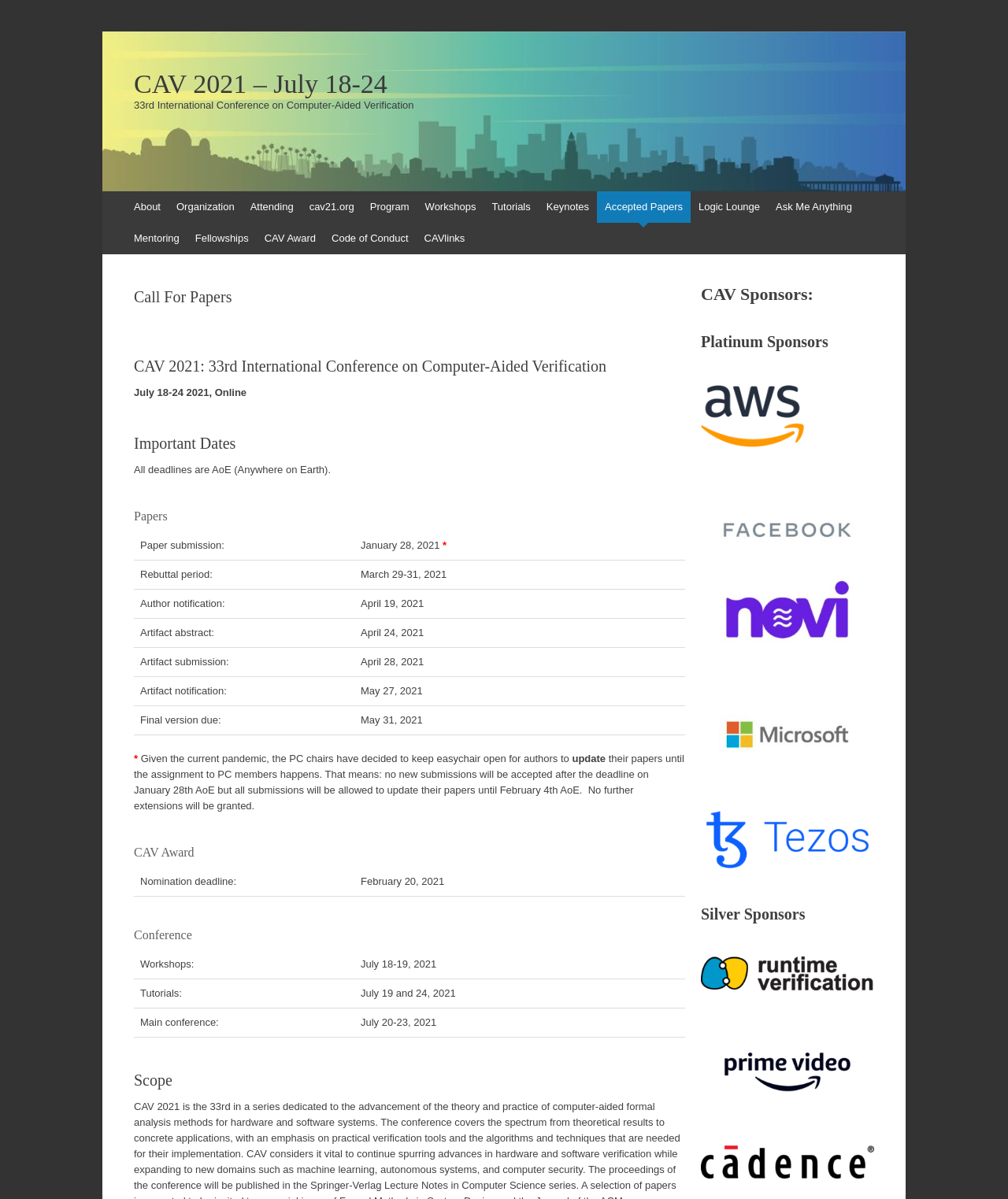What is the purpose of the CAV Award?
Utilize the information in the image to give a detailed answer to the question.

I looked at the section about the CAV Award, but it only mentions the nomination deadline and does not specify the purpose of the award.